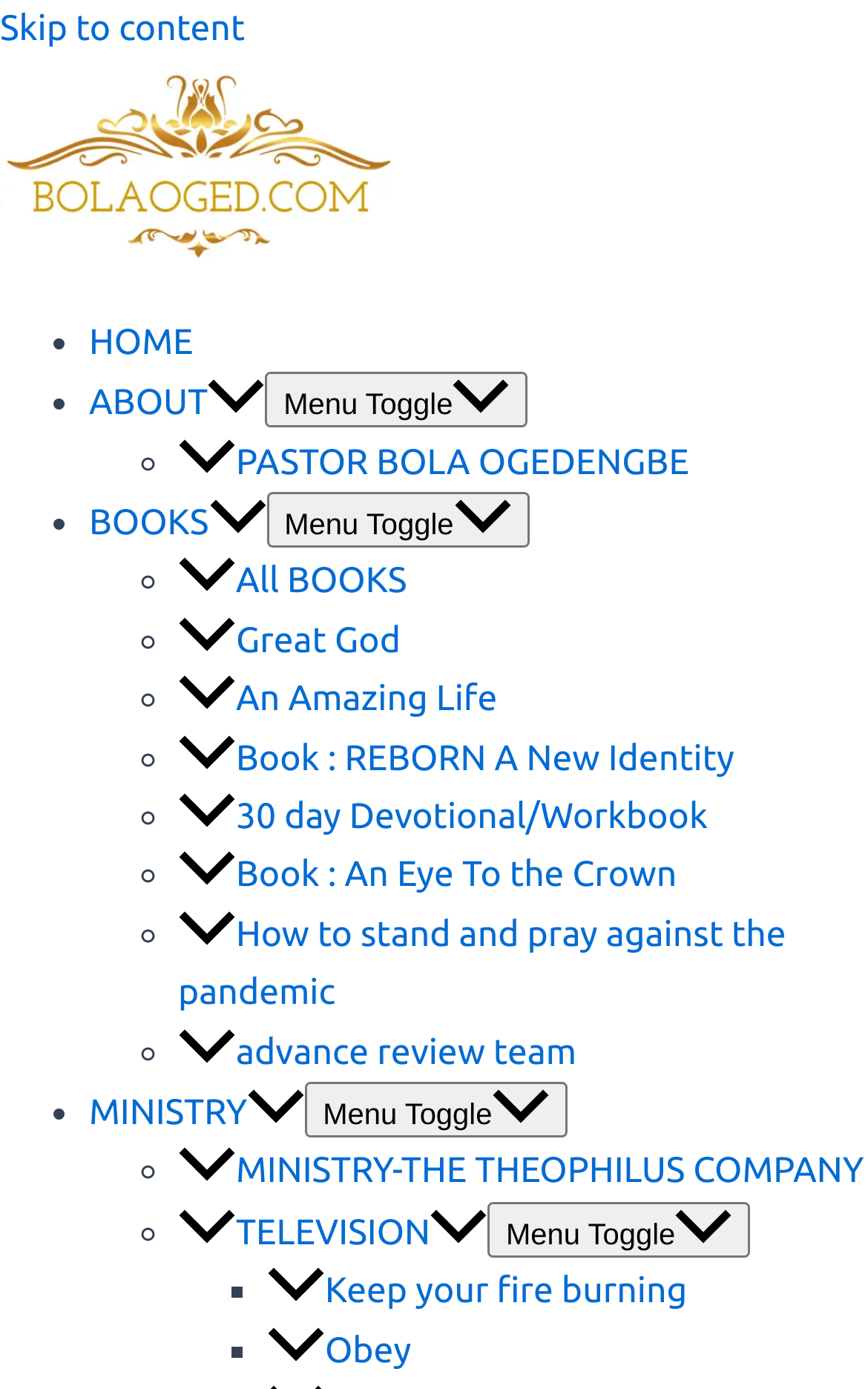Please identify the bounding box coordinates of the element's region that I should click in order to complete the following instruction: "Toggle the 'BOOKS' menu". The bounding box coordinates consist of four float numbers between 0 and 1, i.e., [left, top, right, bottom].

[0.103, 0.362, 0.307, 0.391]